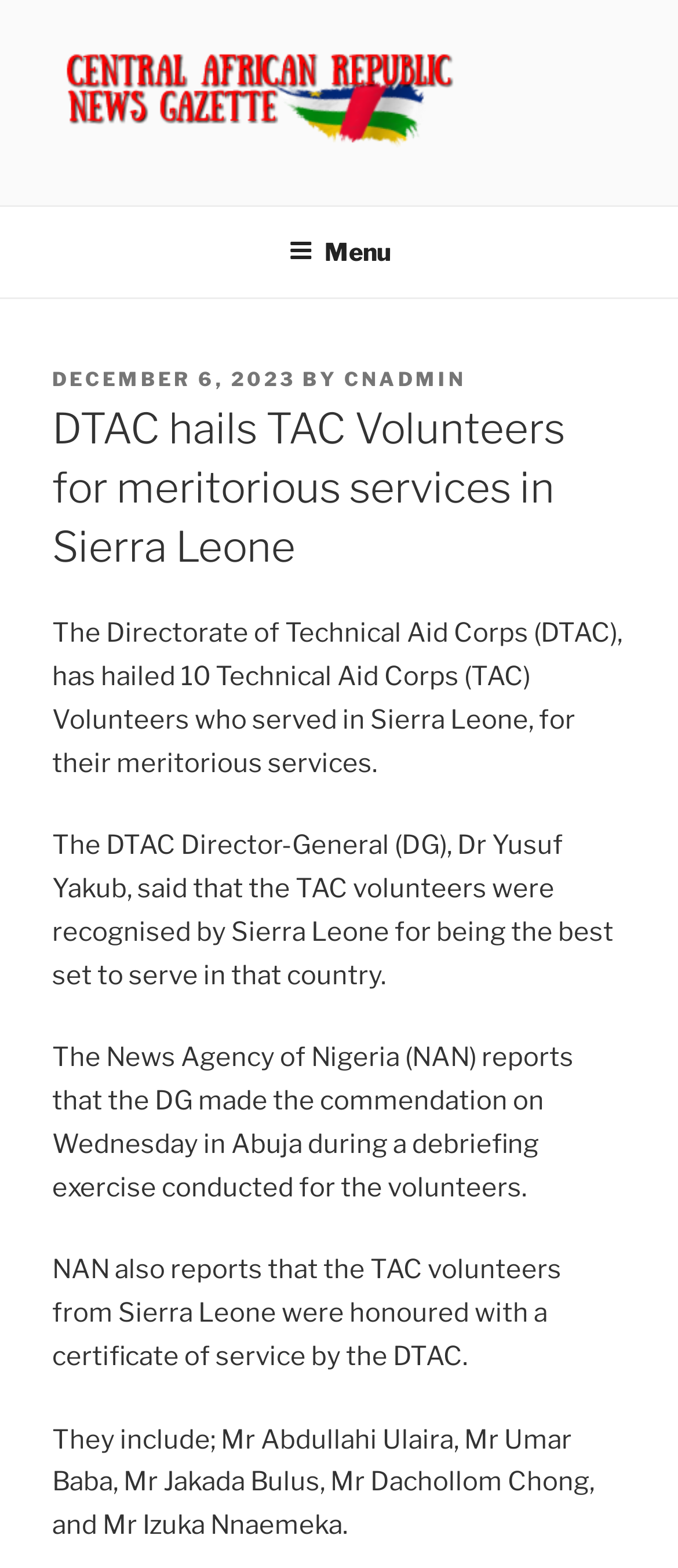Offer an extensive depiction of the webpage and its key elements.

The webpage is about the Directorate of Technical Aid Corps (DTAC) hailing 10 Technical Aid Corps (TAC) Volunteers who served in Sierra Leone for their meritorious services. 

At the top left of the page, there is a link to "Central African Republic News Gazette" accompanied by an image with the same name. Below this, there is a link to "CENTRAL AFRICAN REPUBLIC NEWS GAZETTE" and a static text "News Around the African Continent". 

On the top right, there is a navigation menu labeled "Top Menu" with a button "Menu" that can be expanded. 

Below the navigation menu, there is a header section with a static text "POSTED ON" followed by a link to the date "DECEMBER 6, 2023" and a time indicator. Next to this, there is a static text "BY" followed by a link to the author "CNADMIN". 

The main content of the page is a news article with a heading "DTAC hails TAC Volunteers for meritorious services in Sierra Leone". The article consists of five paragraphs of text describing the recognition of the TAC volunteers by Sierra Leone and the commendation by the DTAC Director-General. The text also mentions the News Agency of Nigeria (NAN) and lists the names of the honored volunteers.